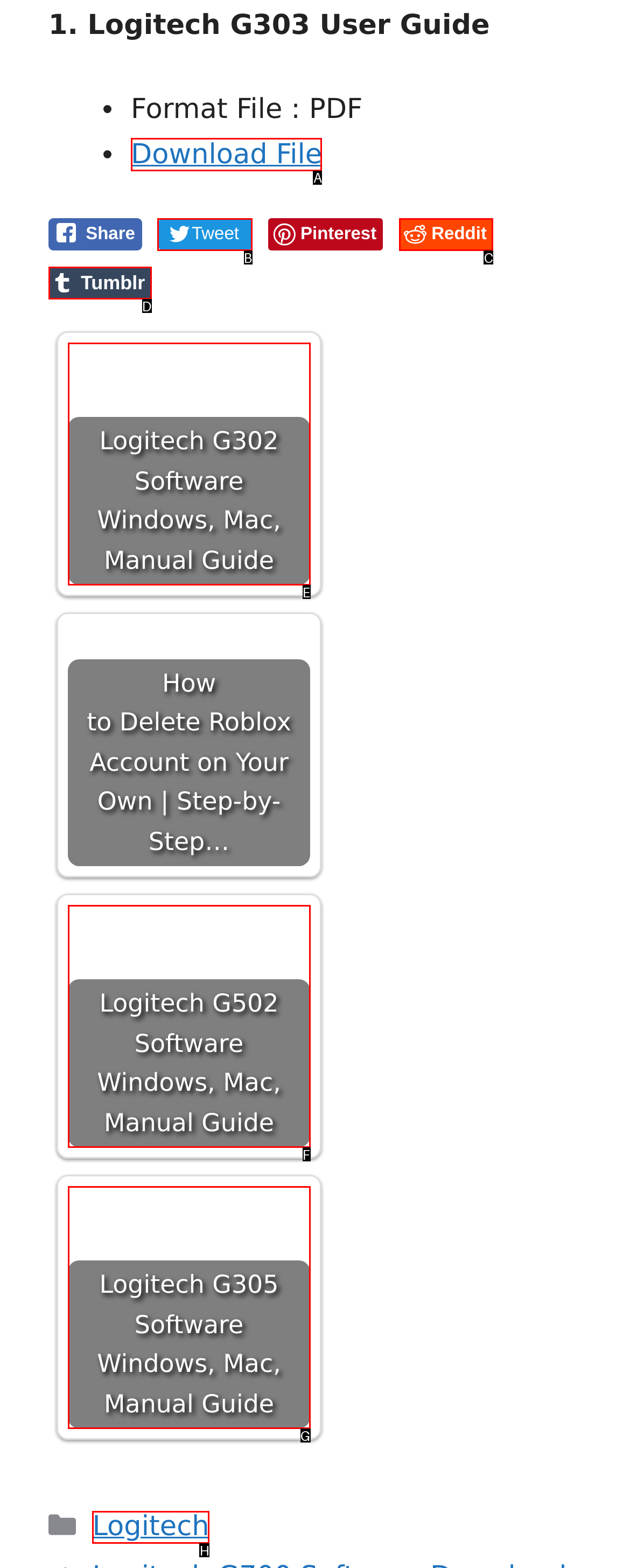Select the HTML element that needs to be clicked to perform the task: Download the user guide. Reply with the letter of the chosen option.

A